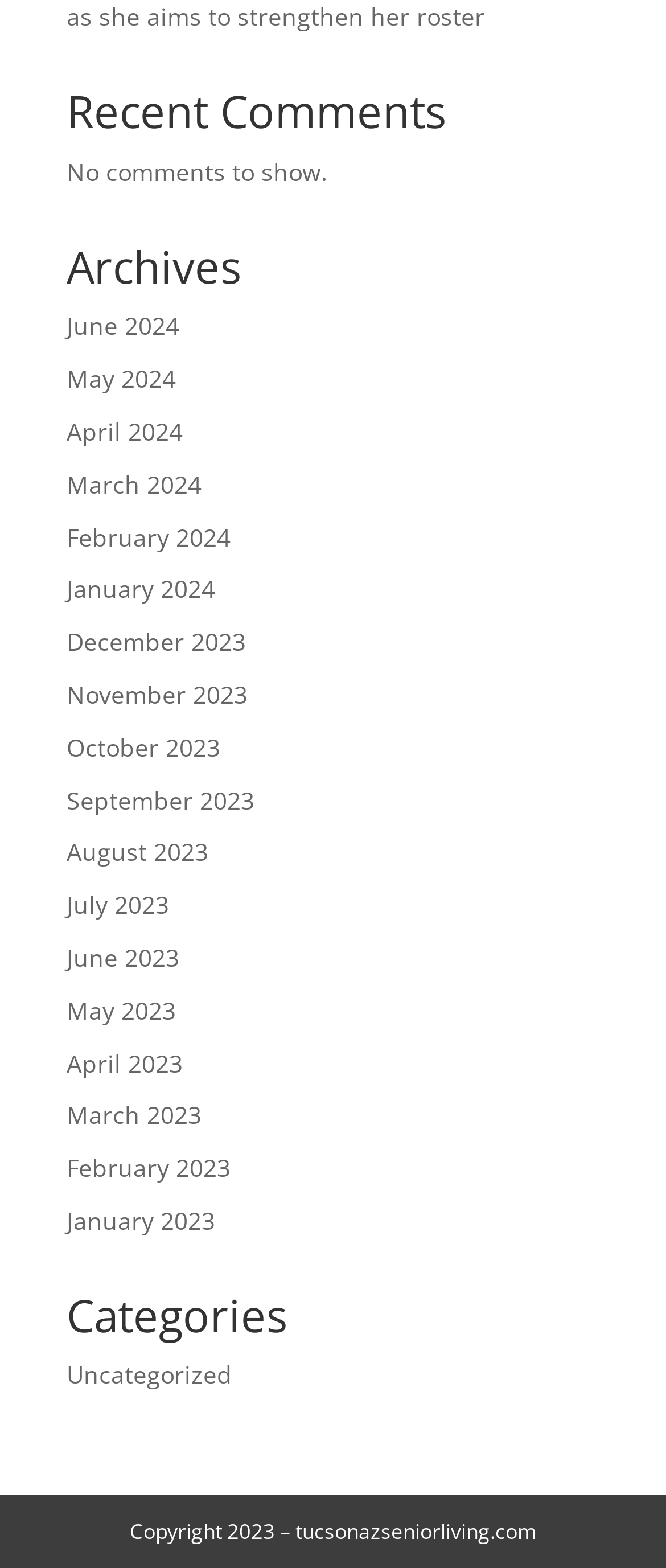Please specify the bounding box coordinates of the clickable section necessary to execute the following command: "view recent comments".

[0.1, 0.057, 0.9, 0.096]